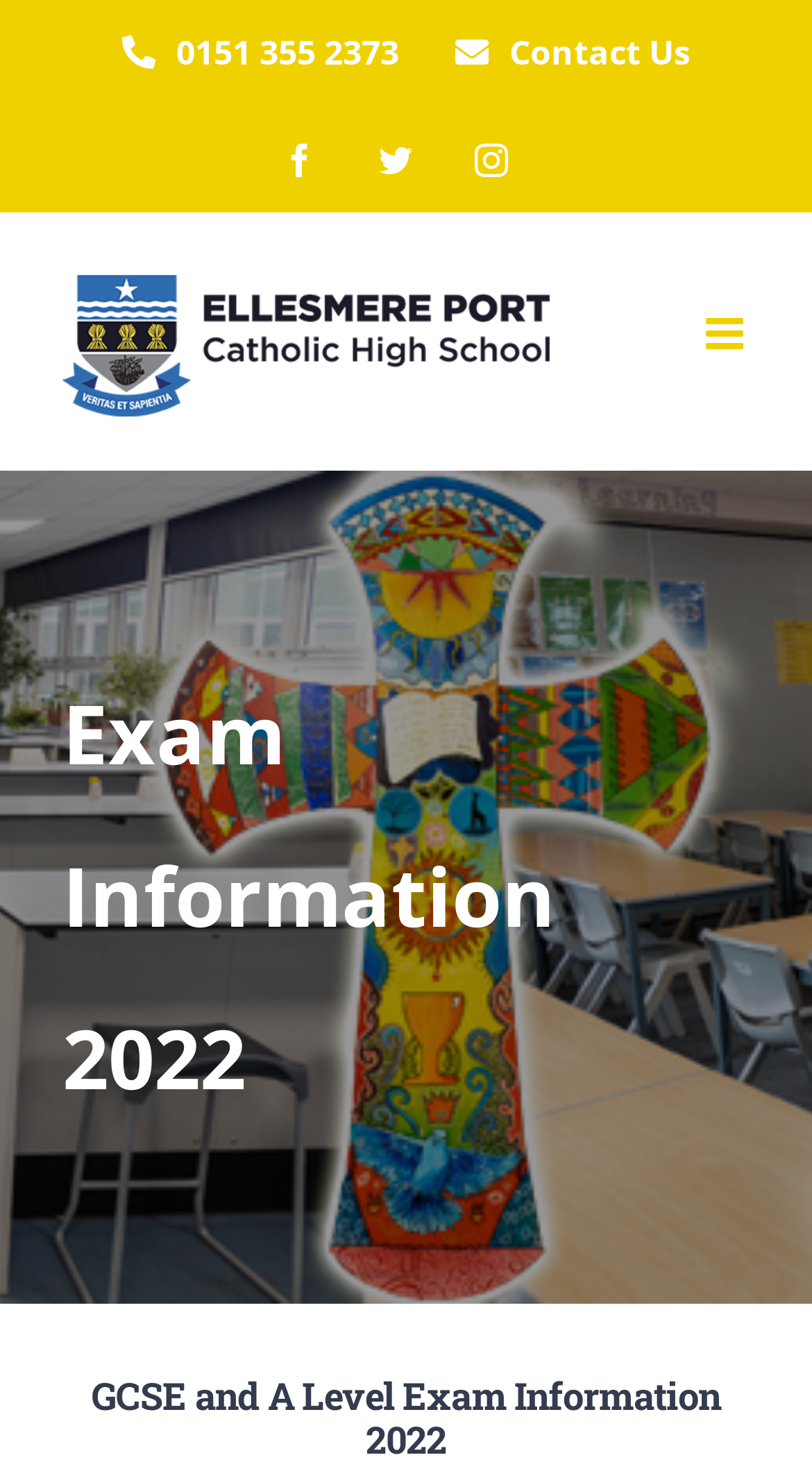Carefully examine the image and provide an in-depth answer to the question: What is the phone number of the school?

I found the phone number by looking at the static text element with the content '0151 355 2373' located at the top of the page, which is likely to be the contact information of the school.